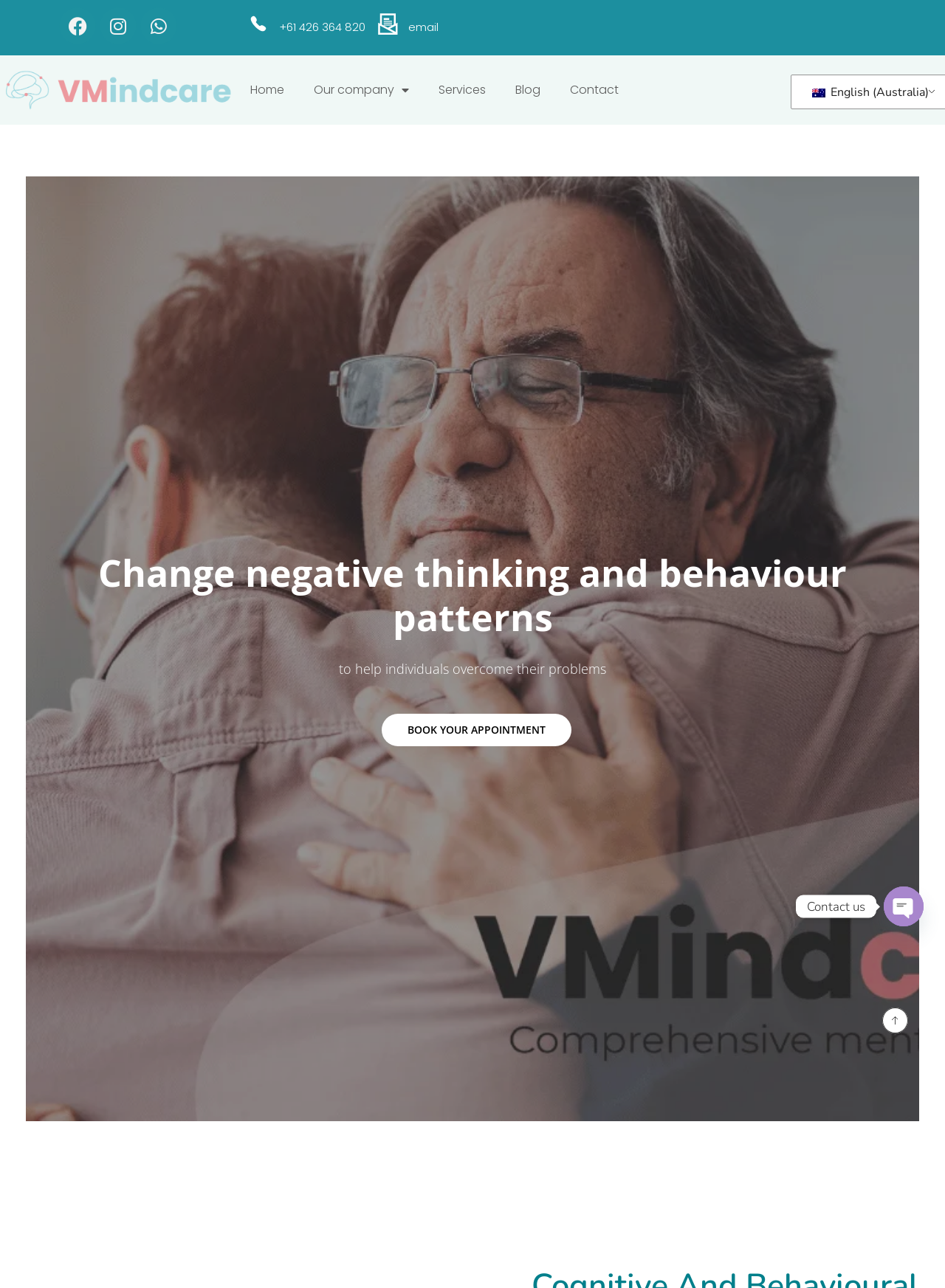Point out the bounding box coordinates of the section to click in order to follow this instruction: "Open the chat".

[0.935, 0.688, 0.977, 0.719]